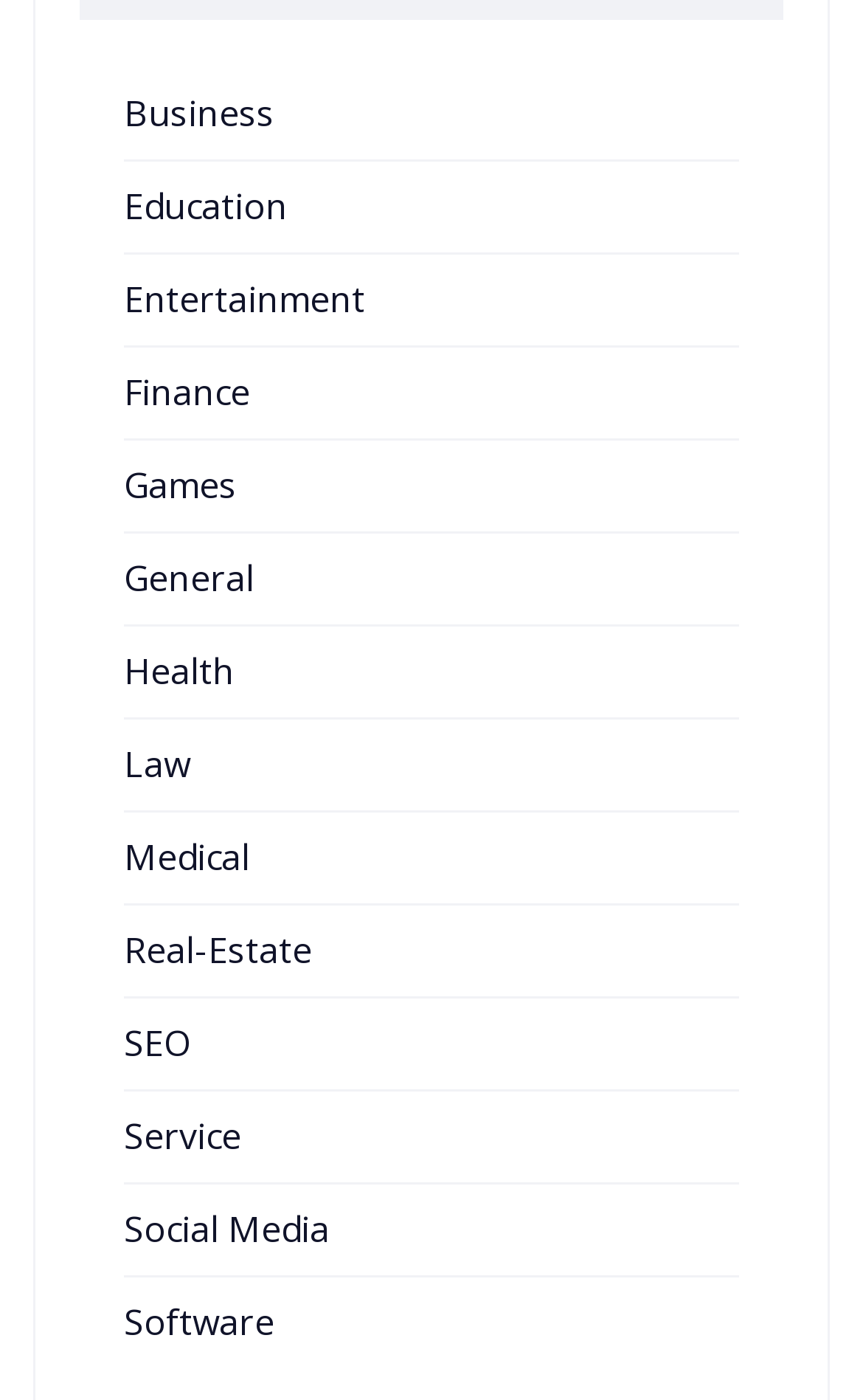Calculate the bounding box coordinates for the UI element based on the following description: "Social Media". Ensure the coordinates are four float numbers between 0 and 1, i.e., [left, top, right, bottom].

[0.144, 0.861, 0.382, 0.895]